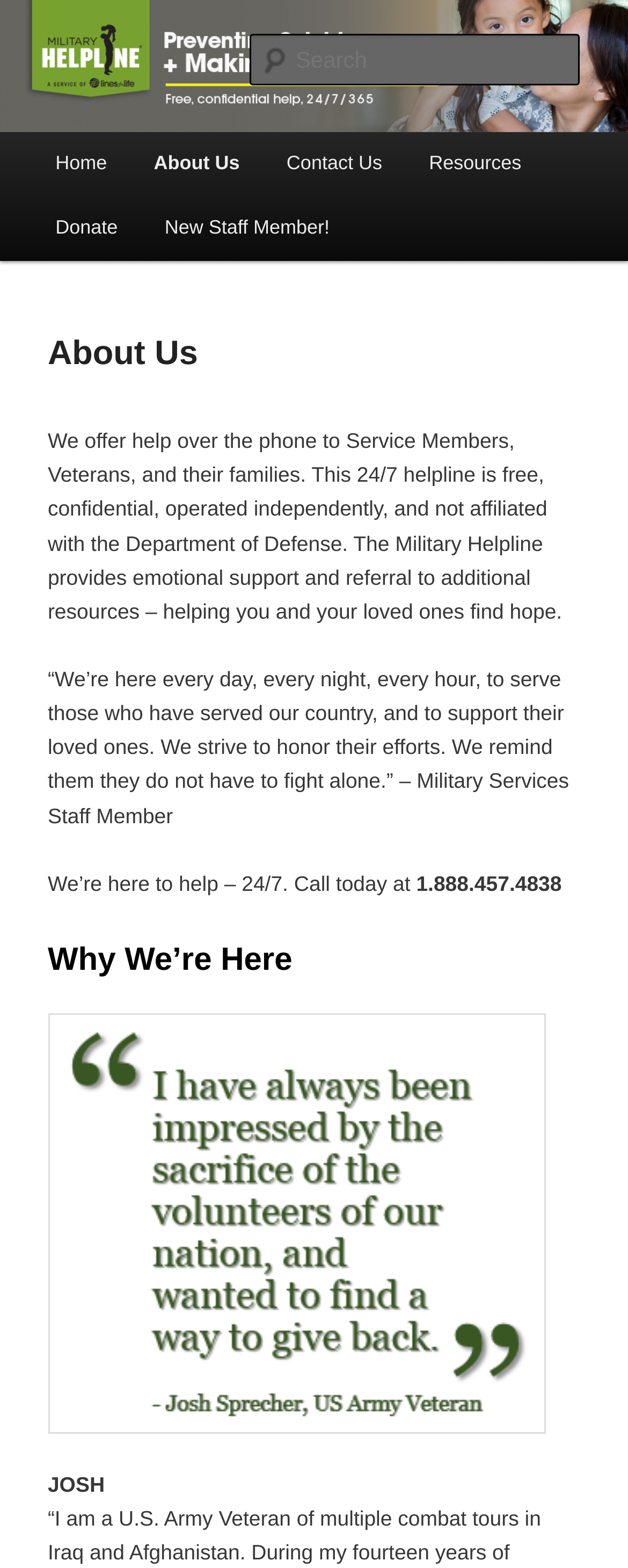Is the Military Helpline affiliated with the Department of Defense?
Please provide a comprehensive answer based on the details in the screenshot.

I found this information by reading the text content of the webpage, which states that the helpline is 'not affiliated with the Department of Defense'.